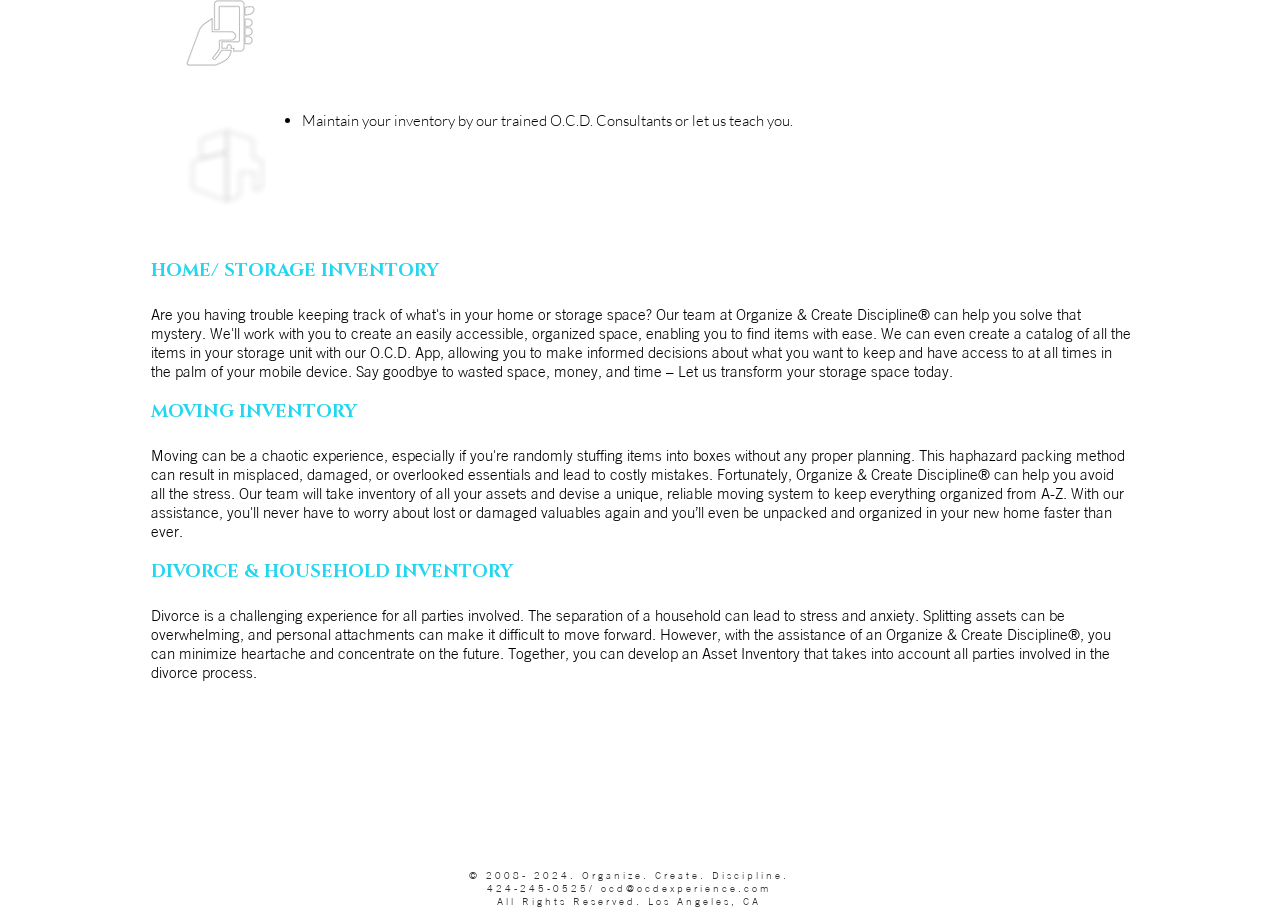Identify the bounding box for the described UI element: "ocd@ocdexperience.com".

[0.47, 0.957, 0.602, 0.969]